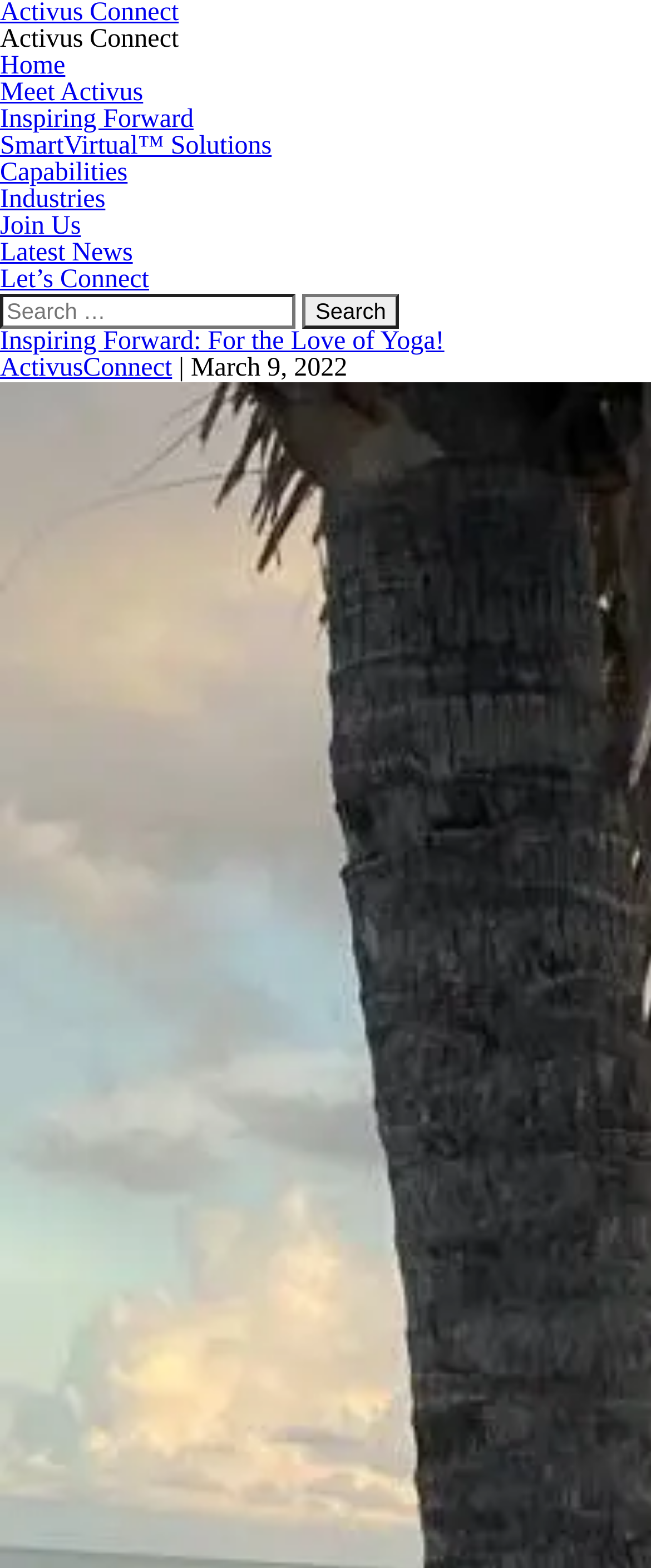Determine the coordinates of the bounding box that should be clicked to complete the instruction: "go to home page". The coordinates should be represented by four float numbers between 0 and 1: [left, top, right, bottom].

[0.0, 0.033, 0.1, 0.051]